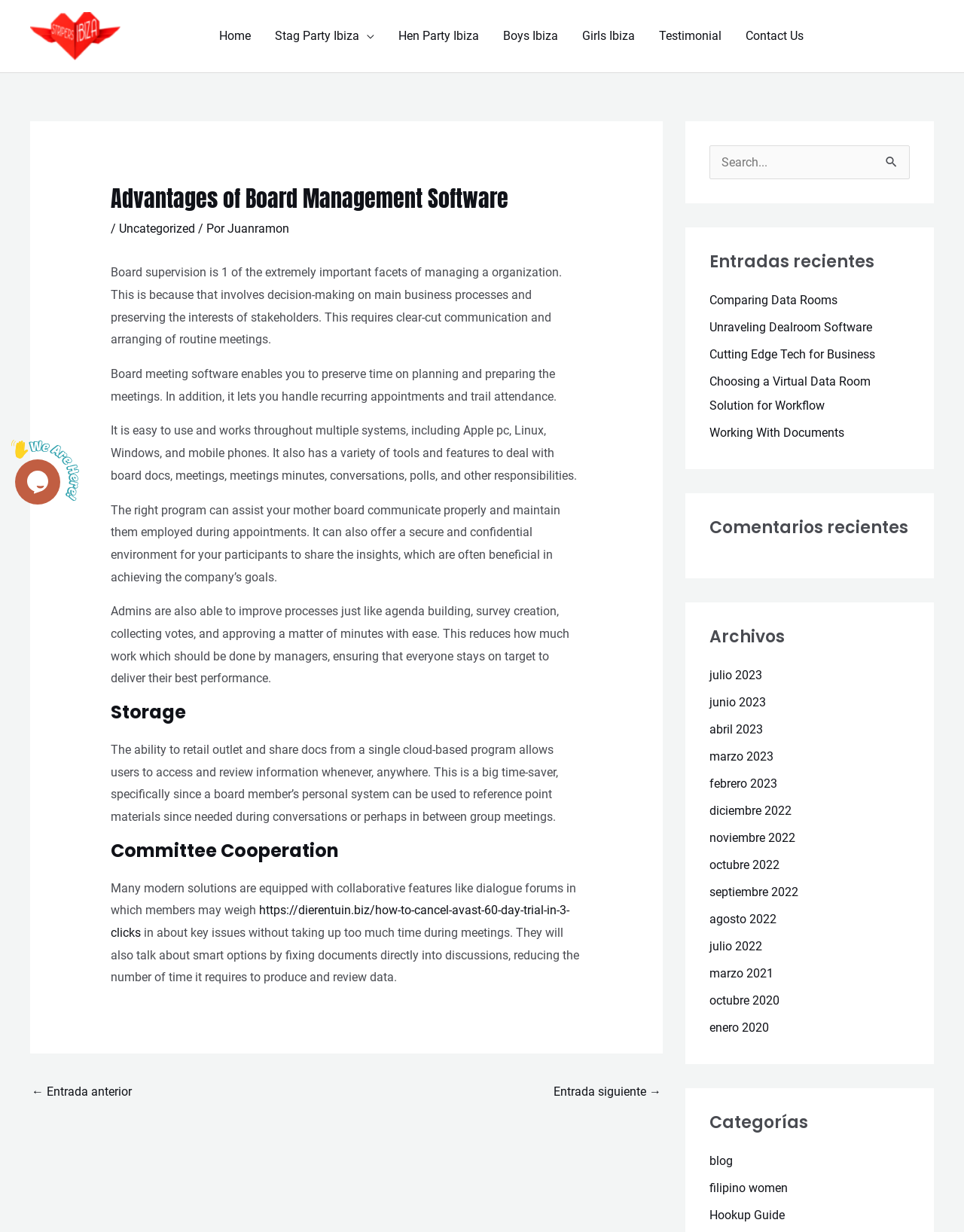Identify and provide the text of the main header on the webpage.

Advantages of Board Management Software